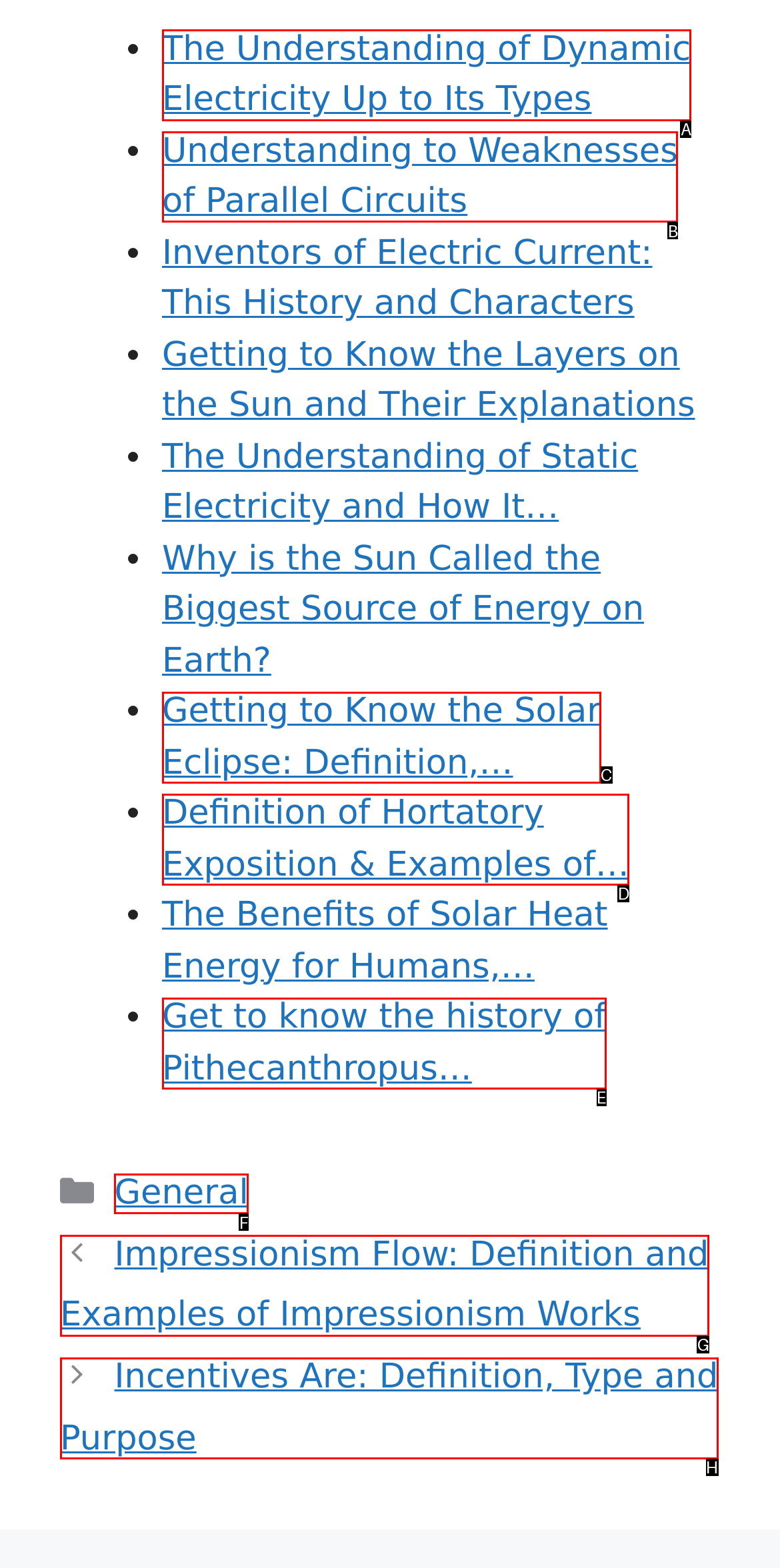Identify the correct UI element to click on to achieve the following task: Click on the link to learn about the understanding of dynamic electricity Respond with the corresponding letter from the given choices.

A